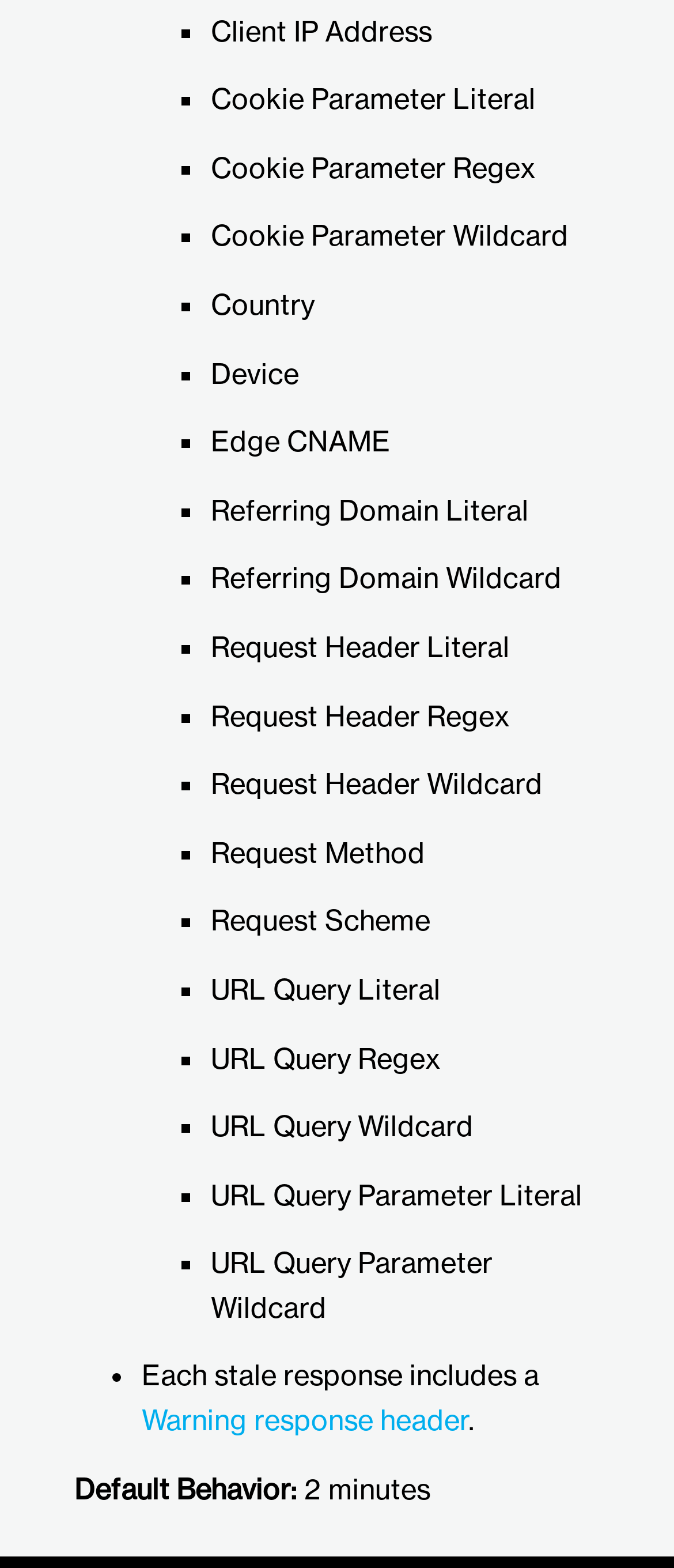What is the default behavior?
Using the visual information, reply with a single word or short phrase.

2 minutes